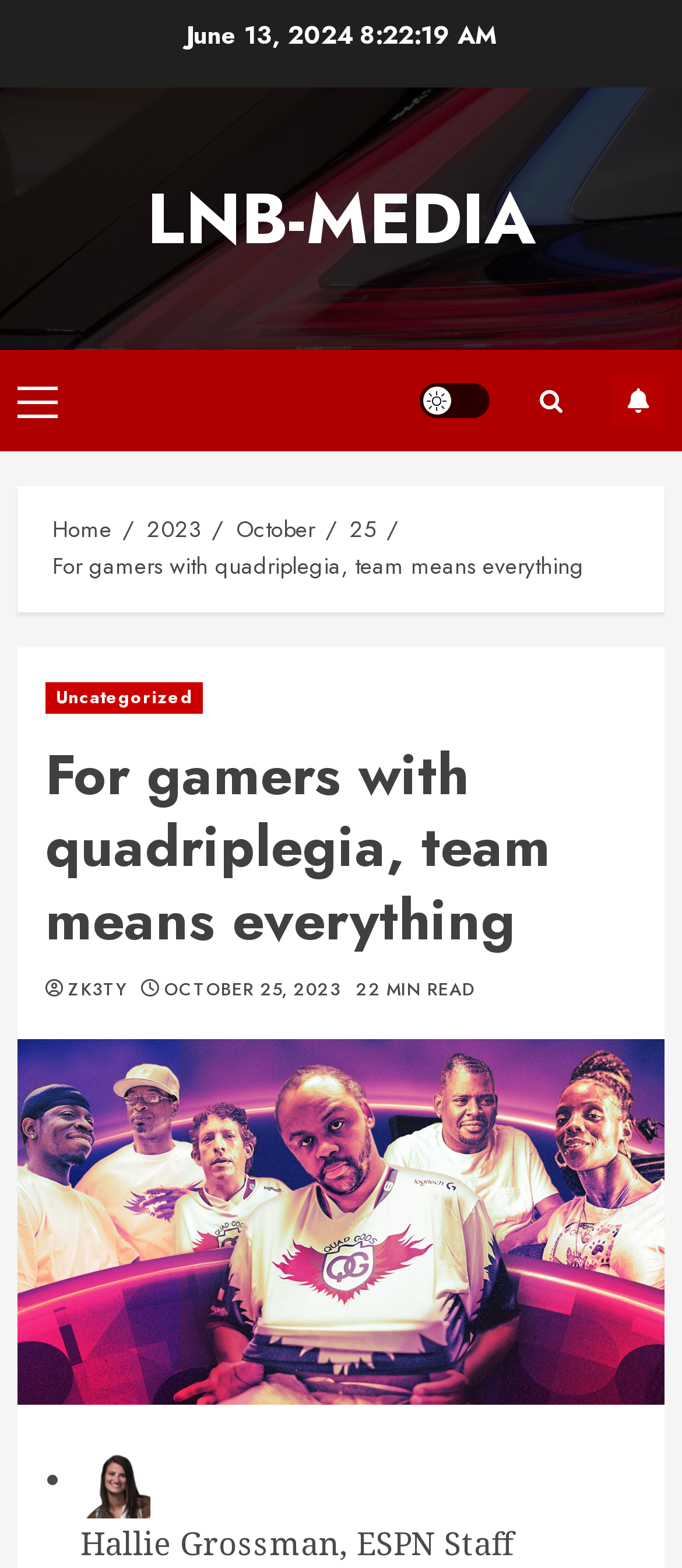What is the title of the breadcrumbs?
Based on the image, give a concise answer in the form of a single word or short phrase.

Breadcrumbs